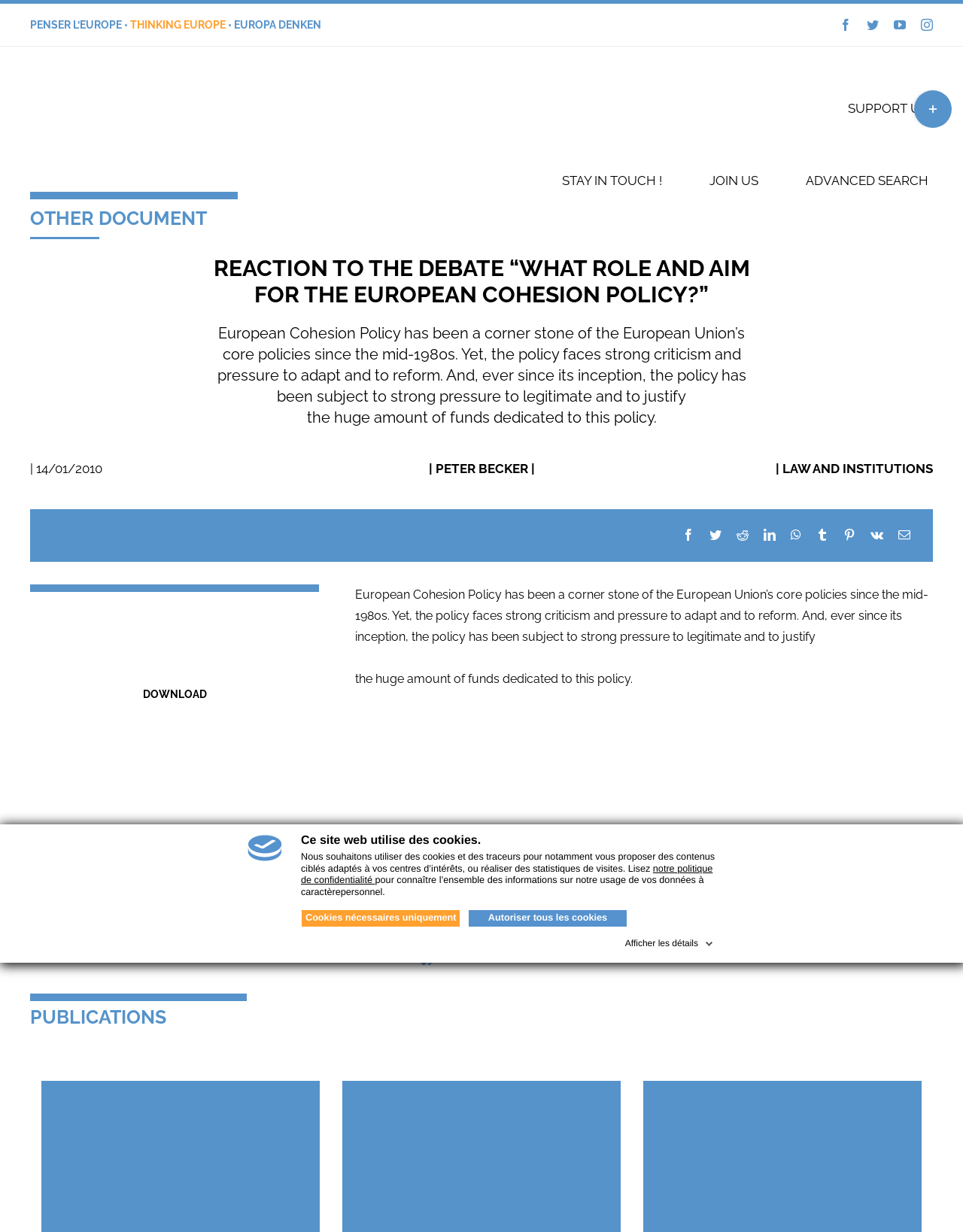Respond to the question below with a single word or phrase: What is the author of the reaction to the debate?

PETER BECKER